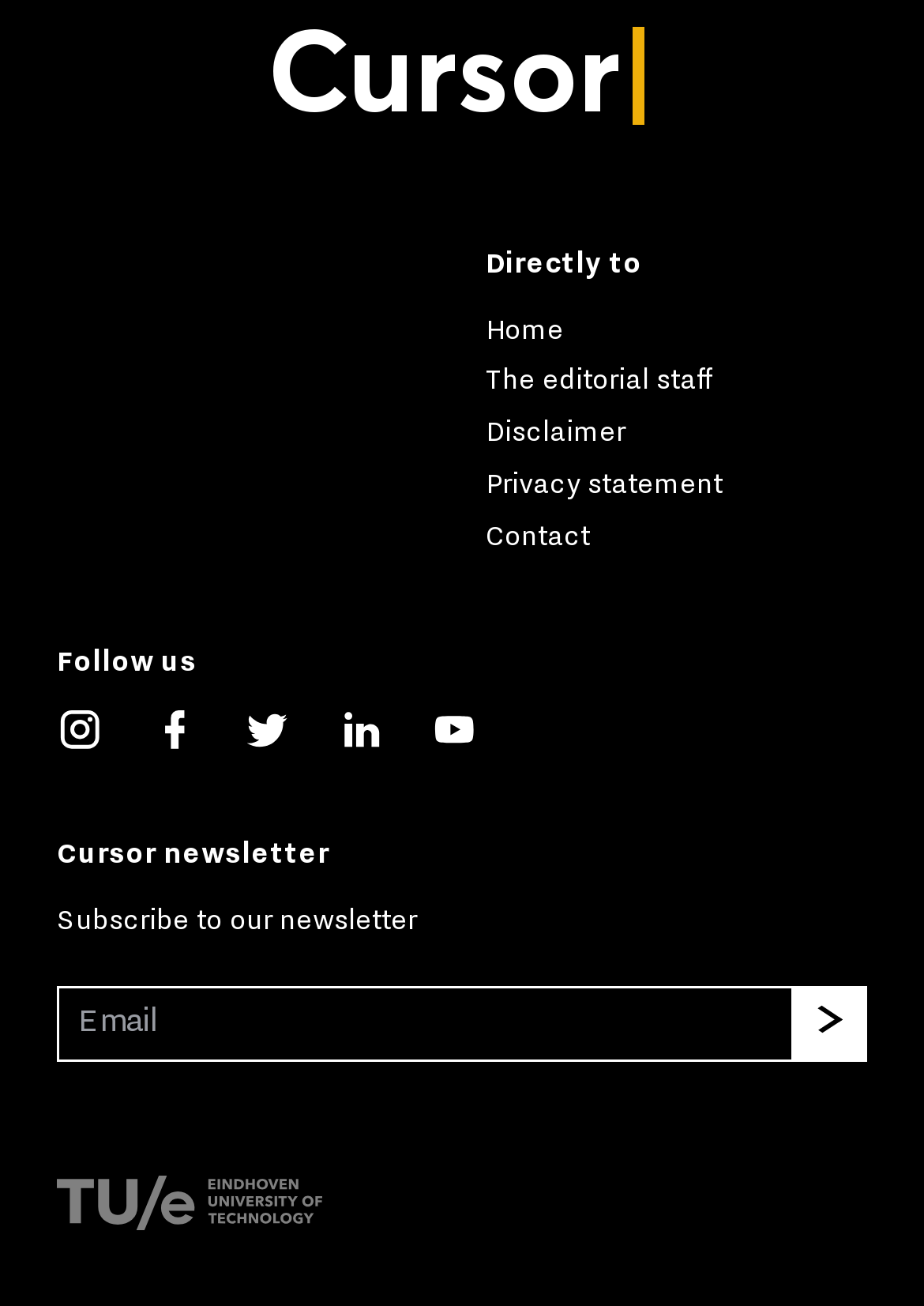Provide a short, one-word or phrase answer to the question below:
What is the name of the newsletter?

Cursor newsletter